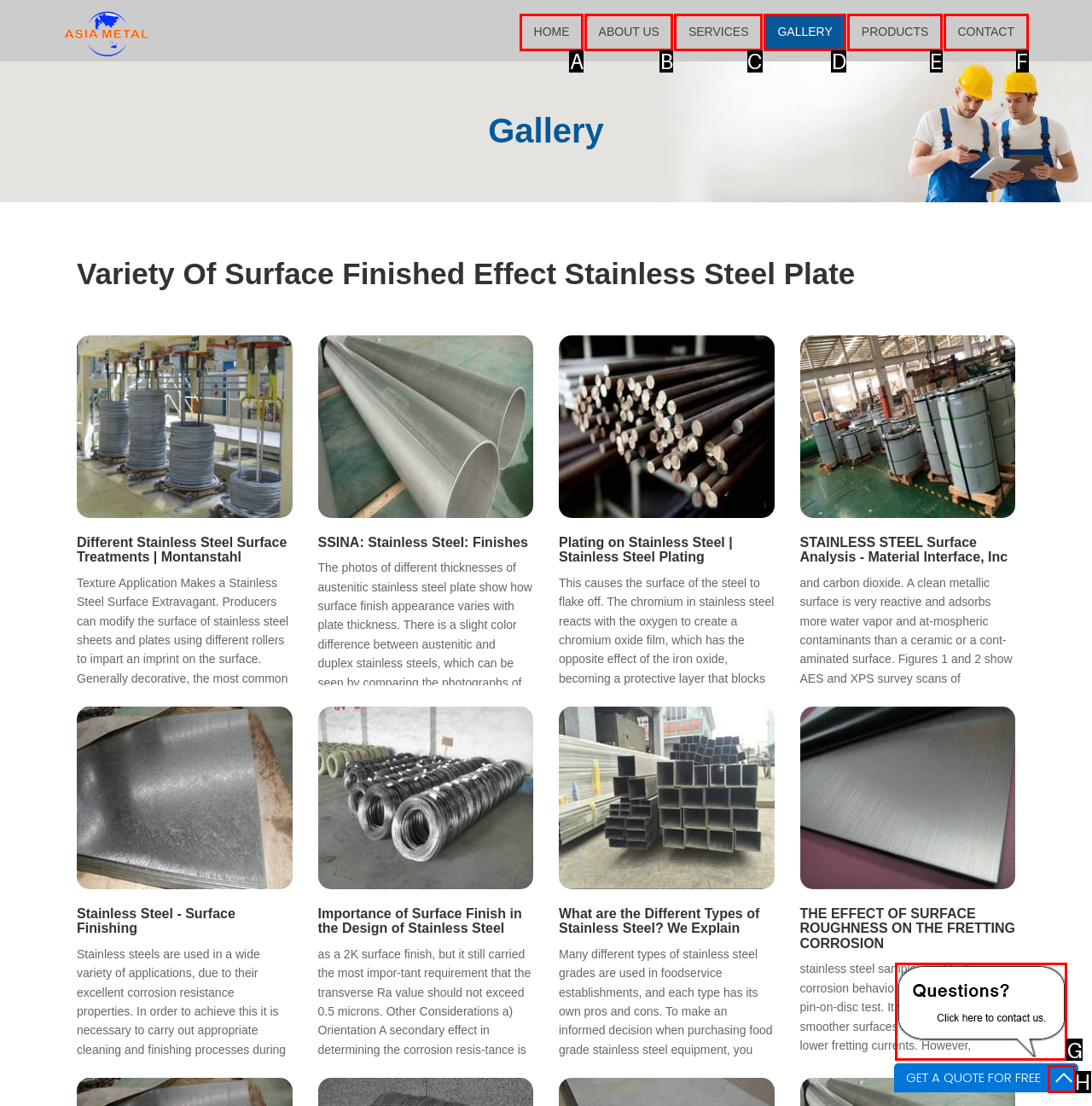Decide which HTML element to click to complete the task: Open the live chat Provide the letter of the appropriate option.

G